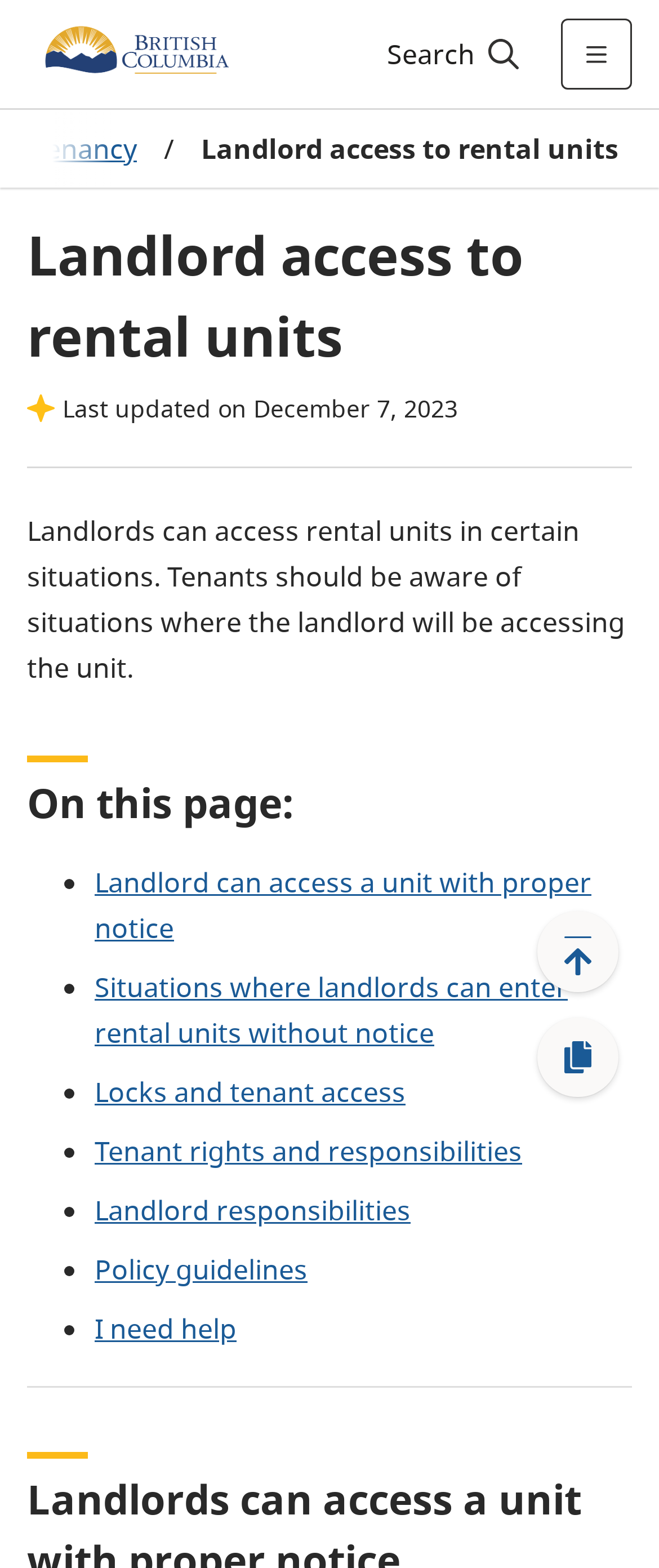Provide an in-depth caption for the webpage.

The webpage is about landlord access to rental units in British Columbia, Canada. At the top left, there is a link to the "Government of B.C." with an accompanying image. Next to it, on the right, is a search button with a magnifying glass icon. 

Below the search button, there is a horizontal line separating the top section from the main content. The main title "Landlord access to rental units" is prominently displayed, followed by a subtitle "Last updated on December 7, 2023". 

The main content is divided into sections, with the first section introducing the topic: "Landlords can access rental units in certain situations. Tenants should be aware of situations where the landlord will be accessing the unit." 

Below this introduction, there is a heading "On this page:" followed by a list of five bullet points, each linking to a specific topic related to landlord access, such as "Landlord can access a unit with proper notice", "Situations where landlords can enter rental units without notice", and so on. 

At the bottom of the page, there is a horizontal separator line, followed by two buttons: "Back to top" and "Copy link", each with an accompanying icon.